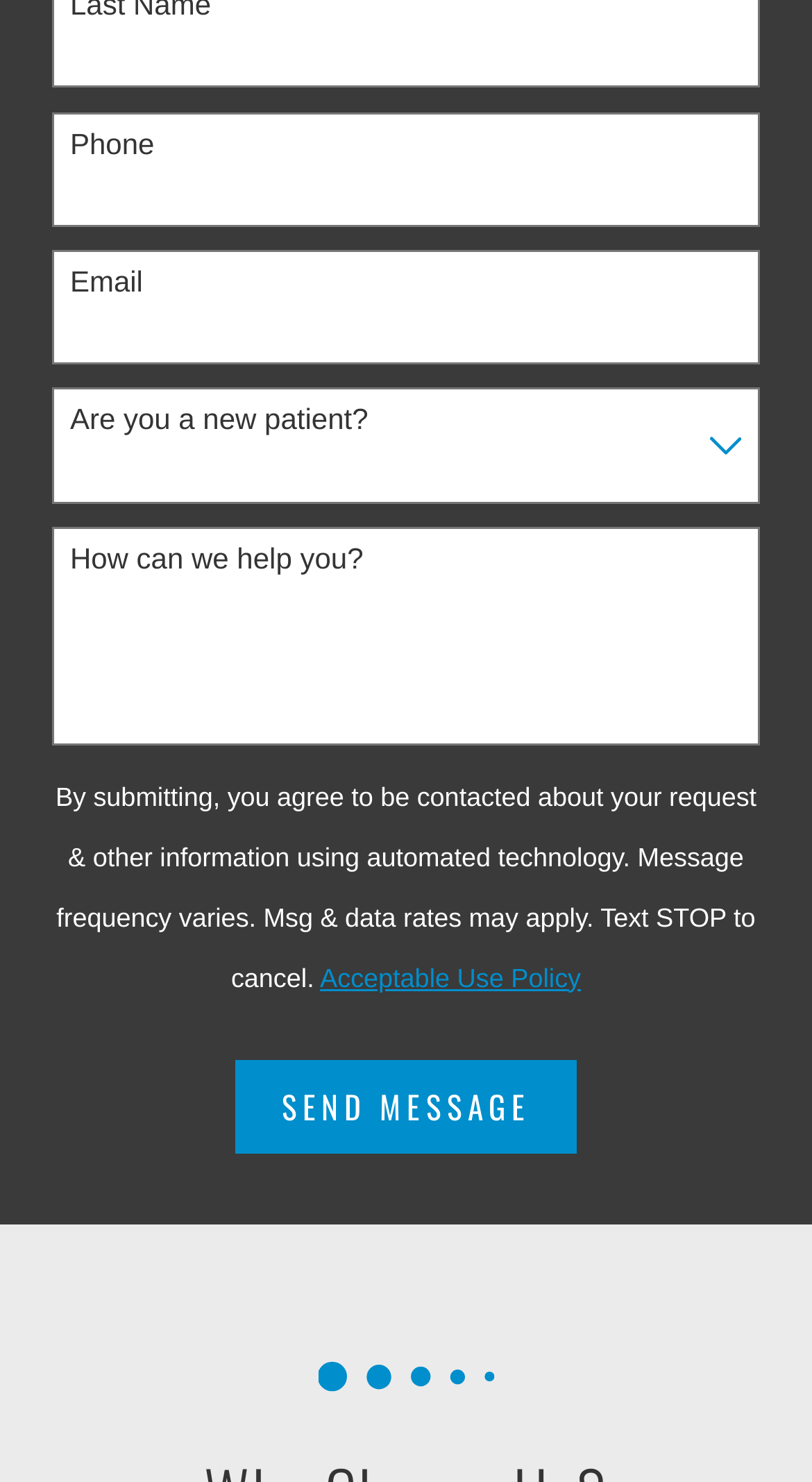Use the information in the screenshot to answer the question comprehensively: What is required to submit the form?

All the text fields, including Last Name, Phone, Email, and How can we help you?, have the 'required: True' attribute, indicating that they must be filled in before the form can be submitted.